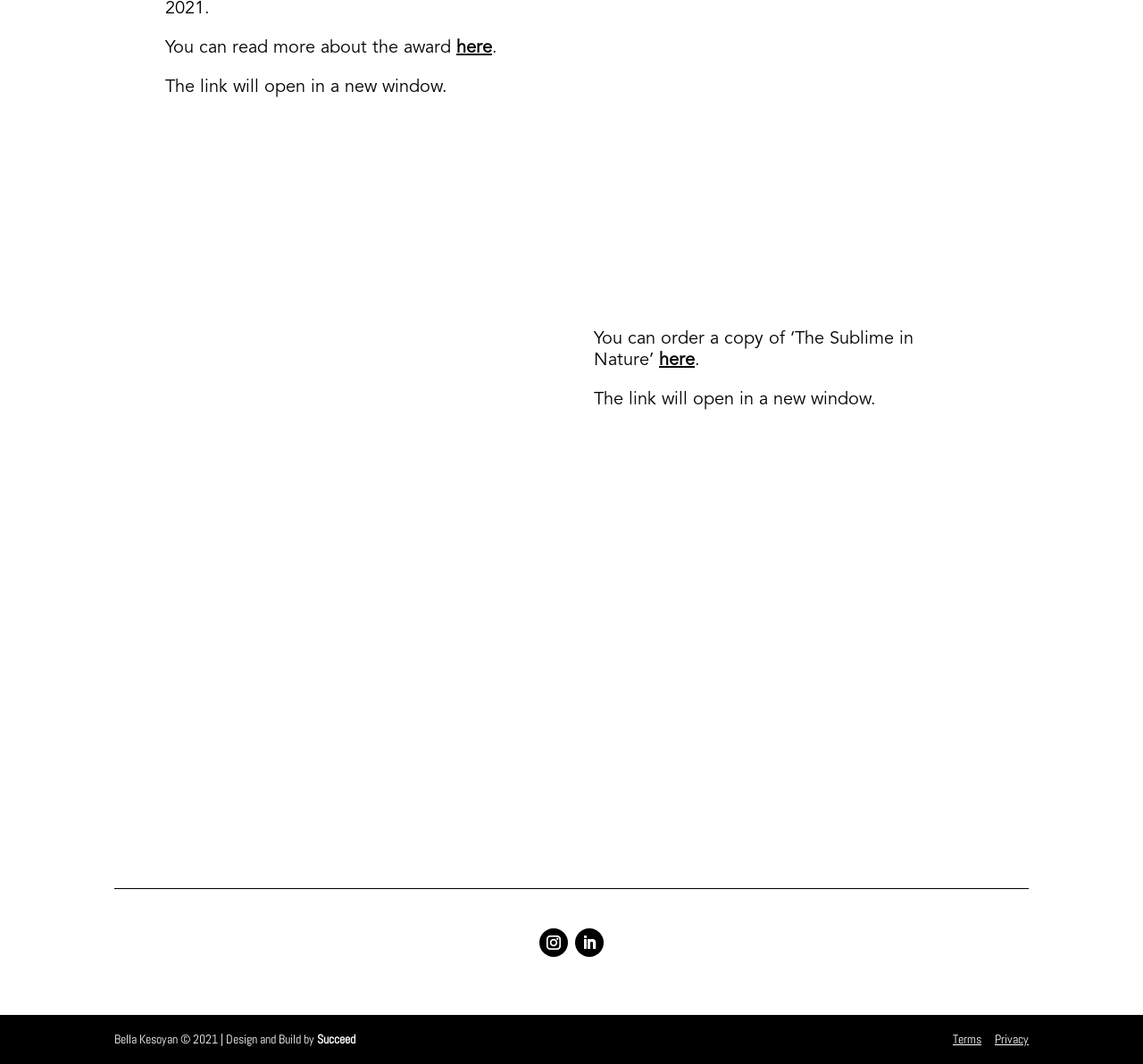Please specify the bounding box coordinates in the format (top-left x, top-left y, bottom-right x, bottom-right y), with values ranging from 0 to 1. Identify the bounding box for the UI component described as follows: Terms

[0.834, 0.969, 0.859, 0.984]